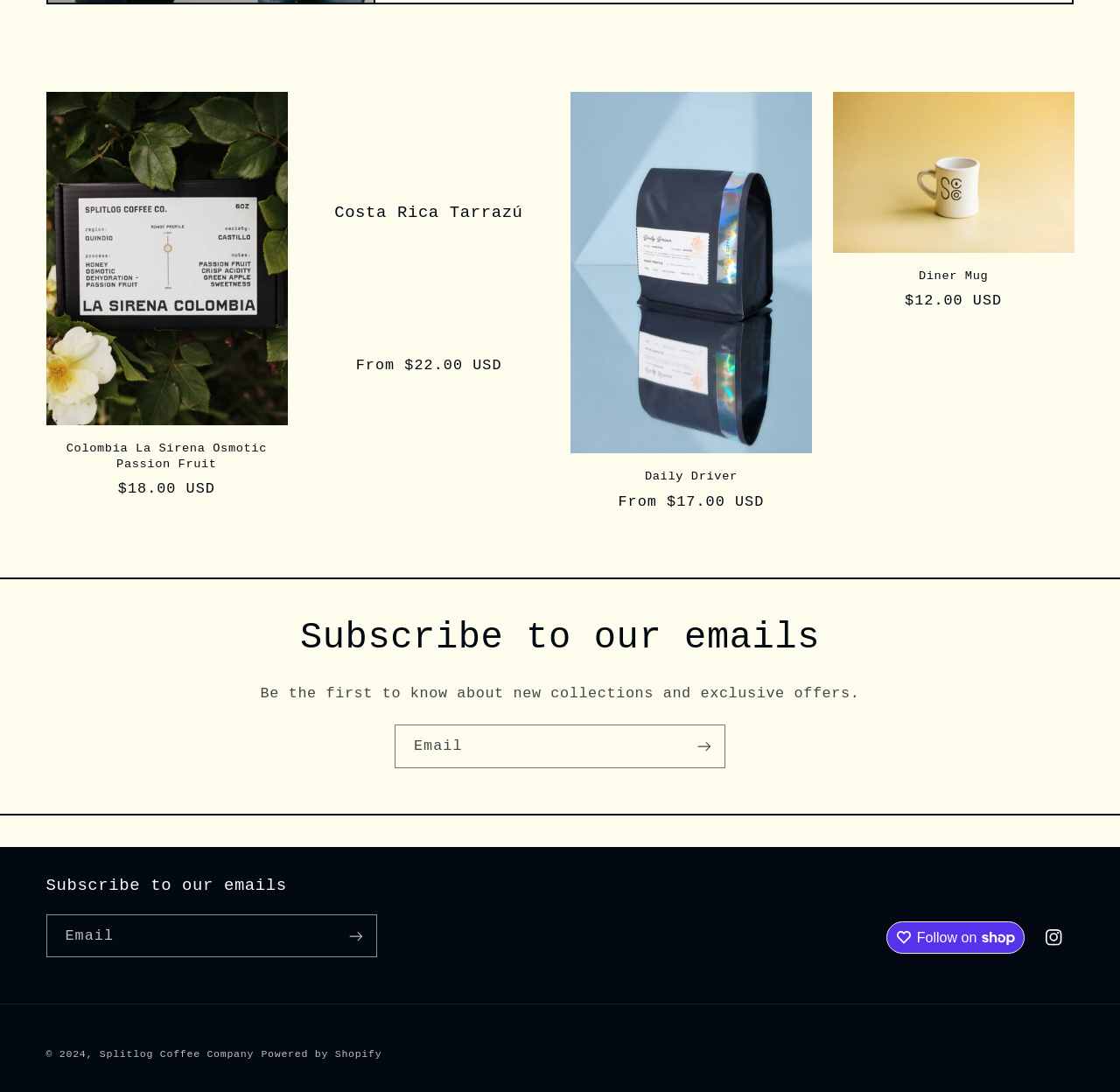Identify the bounding box coordinates for the UI element described as follows: Instagram. Use the format (top-left x, top-left y, bottom-right x, bottom-right y) and ensure all values are floating point numbers between 0 and 1.

[0.923, 0.84, 0.959, 0.877]